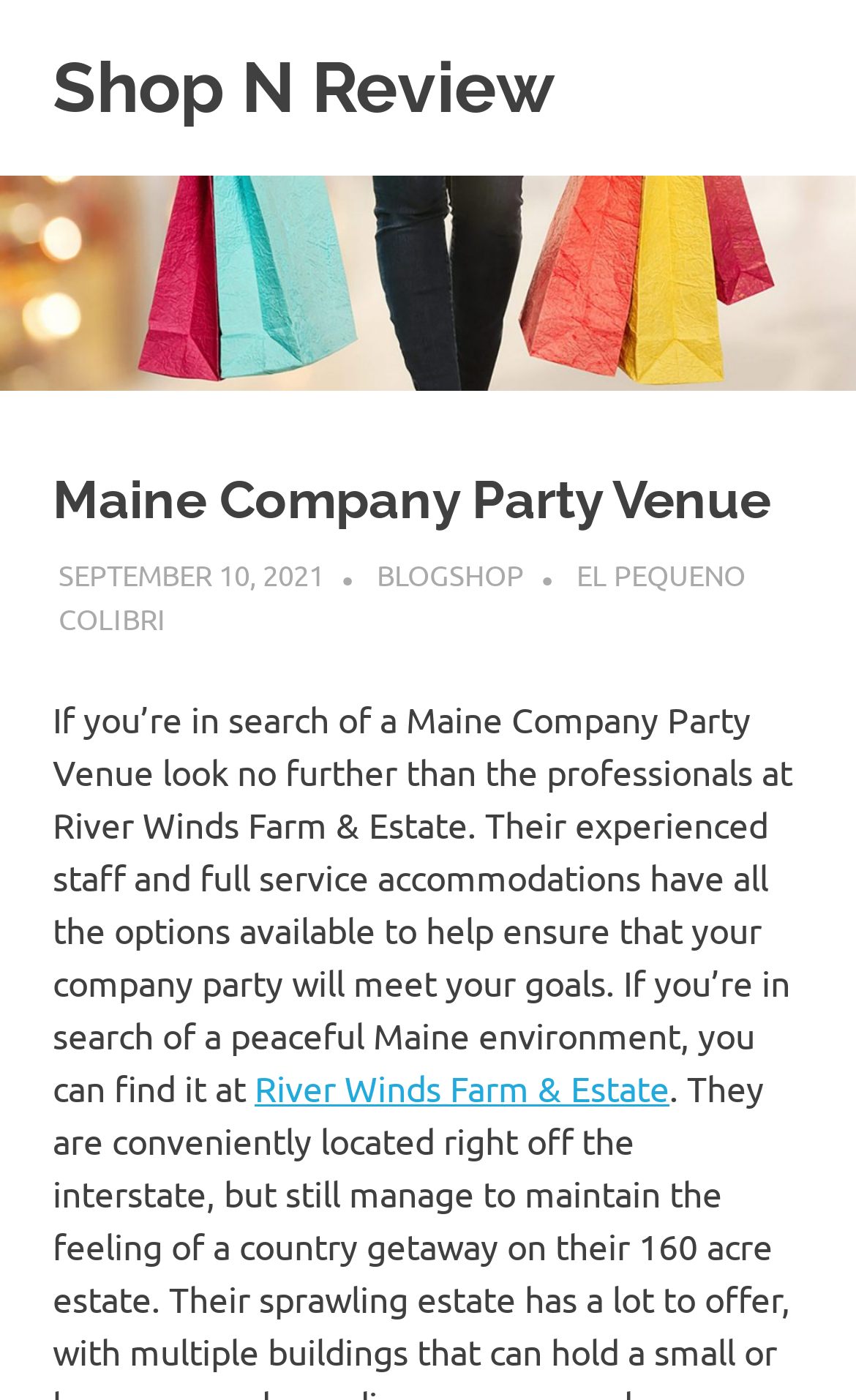What type of party venue is River Winds Farm & Estate?
Using the screenshot, give a one-word or short phrase answer.

Maine Company Party Venue